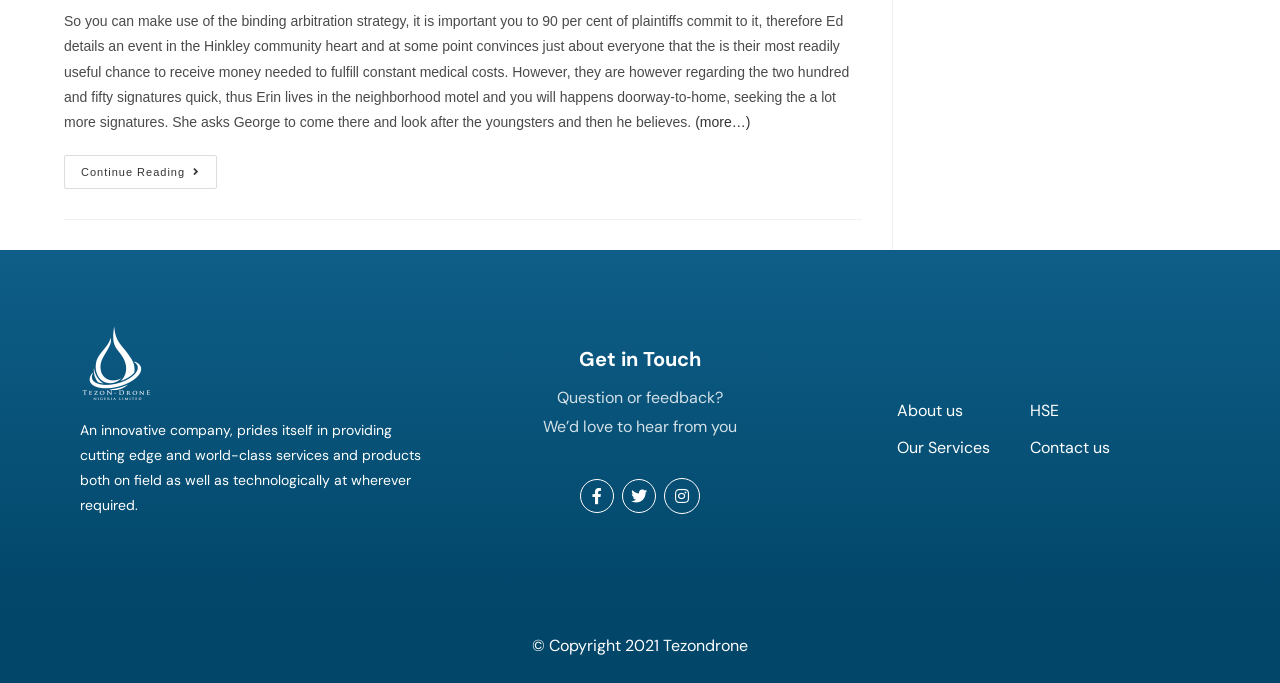Locate the bounding box coordinates for the element described below: "About us". The coordinates must be four float values between 0 and 1, formatted as [left, top, right, bottom].

[0.701, 0.586, 0.753, 0.617]